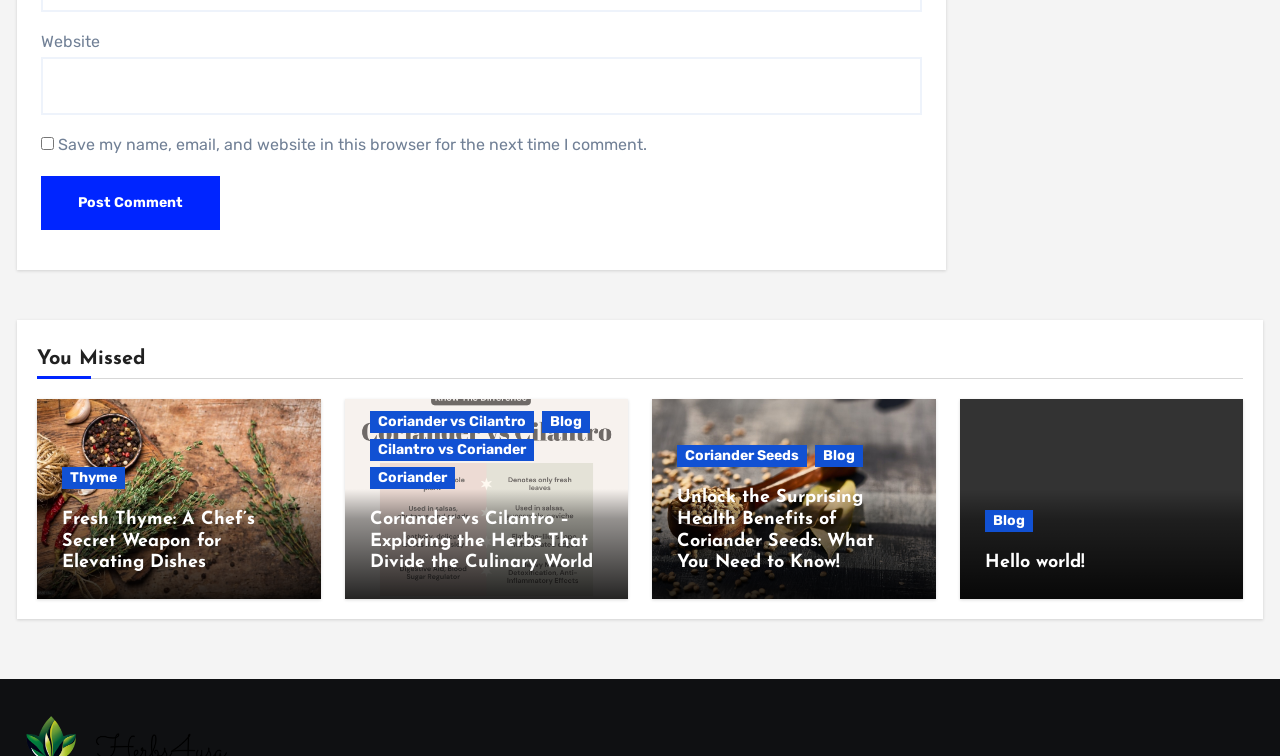Look at the image and give a detailed response to the following question: What is the purpose of the checkbox?

The checkbox is labeled 'Save my name, email, and website in this browser for the next time I comment.' This suggests that its purpose is to save the user's website data for future comments.